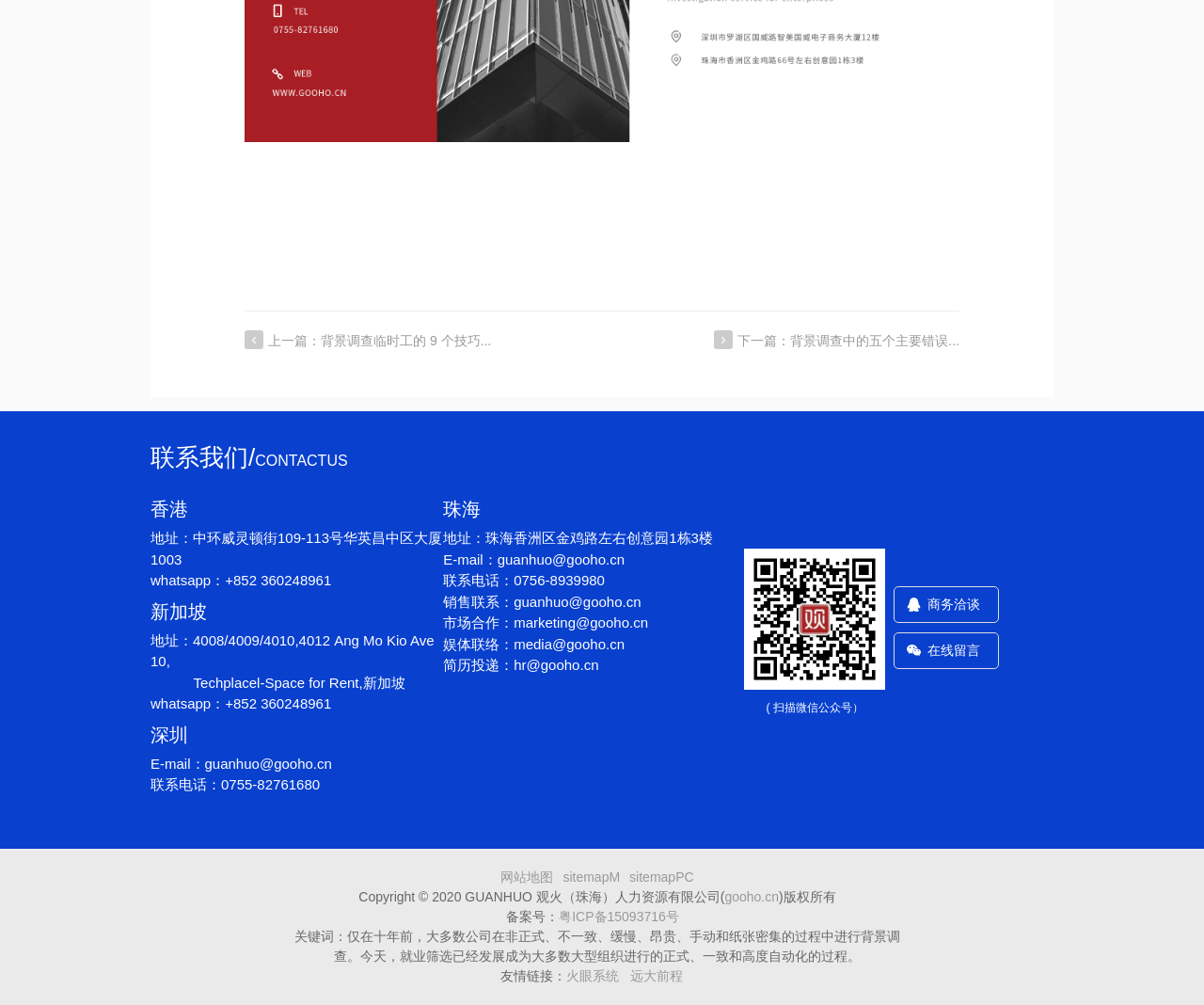Provide a brief response in the form of a single word or phrase:
What is the company's business scope?

Background investigation